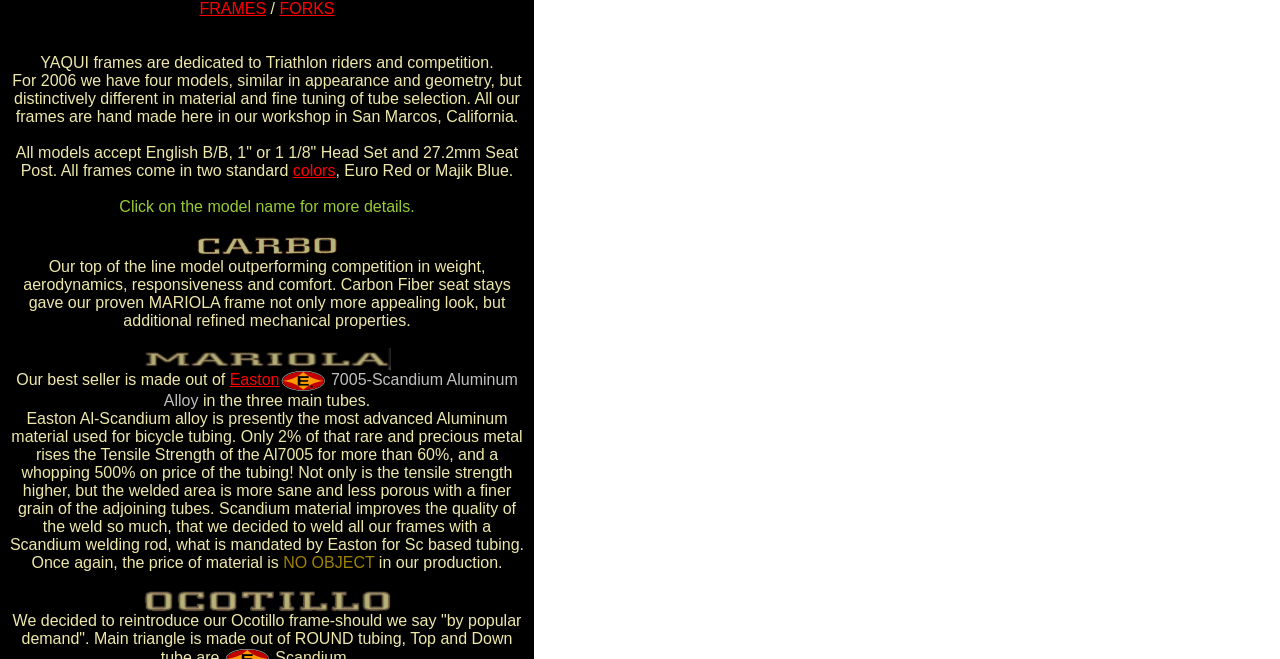What is the standard color option for all frames?
Give a single word or phrase answer based on the content of the image.

Euro Red or Majik Blue